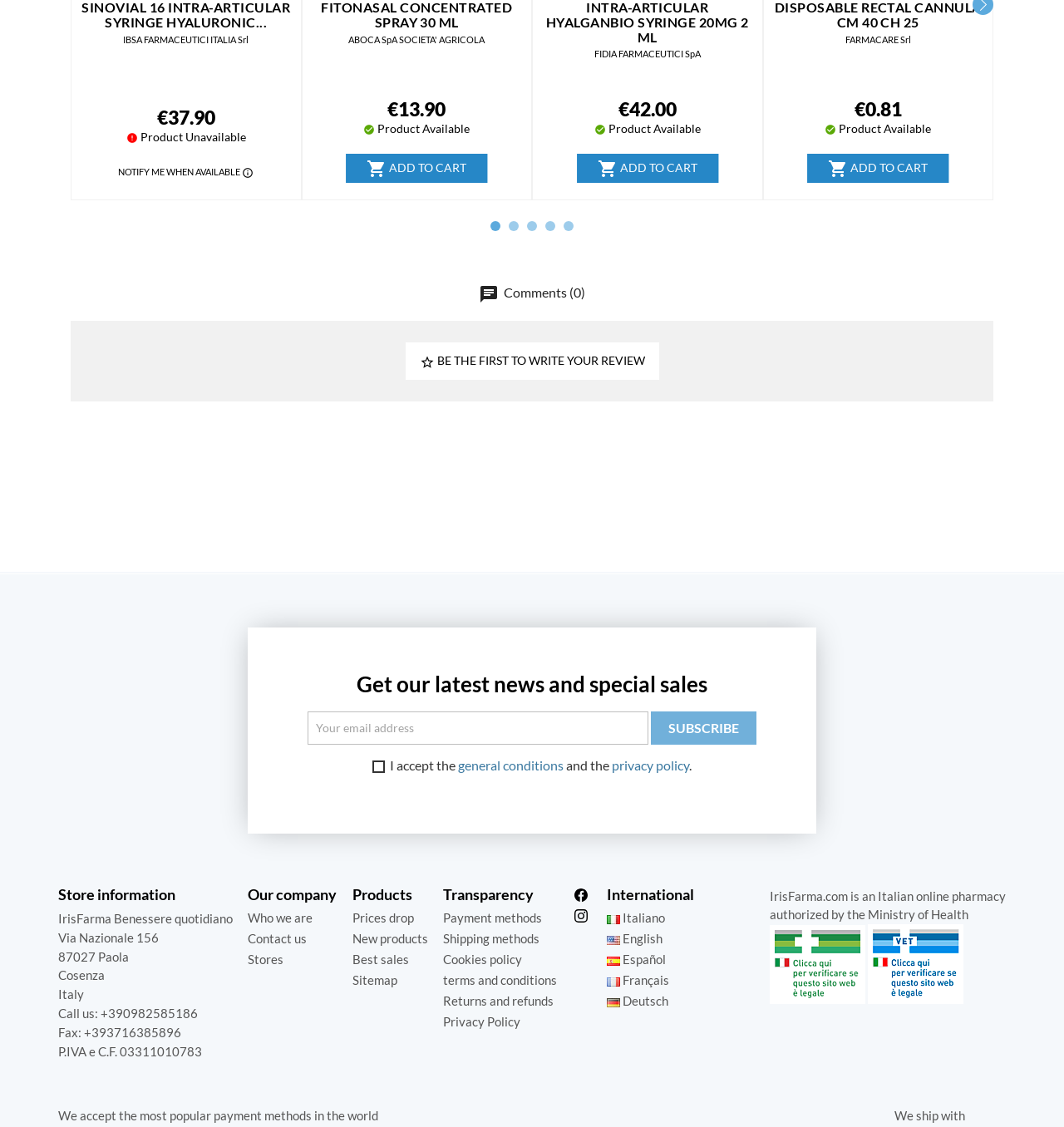Identify the bounding box coordinates necessary to click and complete the given instruction: "Click the 'Subscribe' button to get the latest news and special sales".

[0.612, 0.631, 0.711, 0.661]